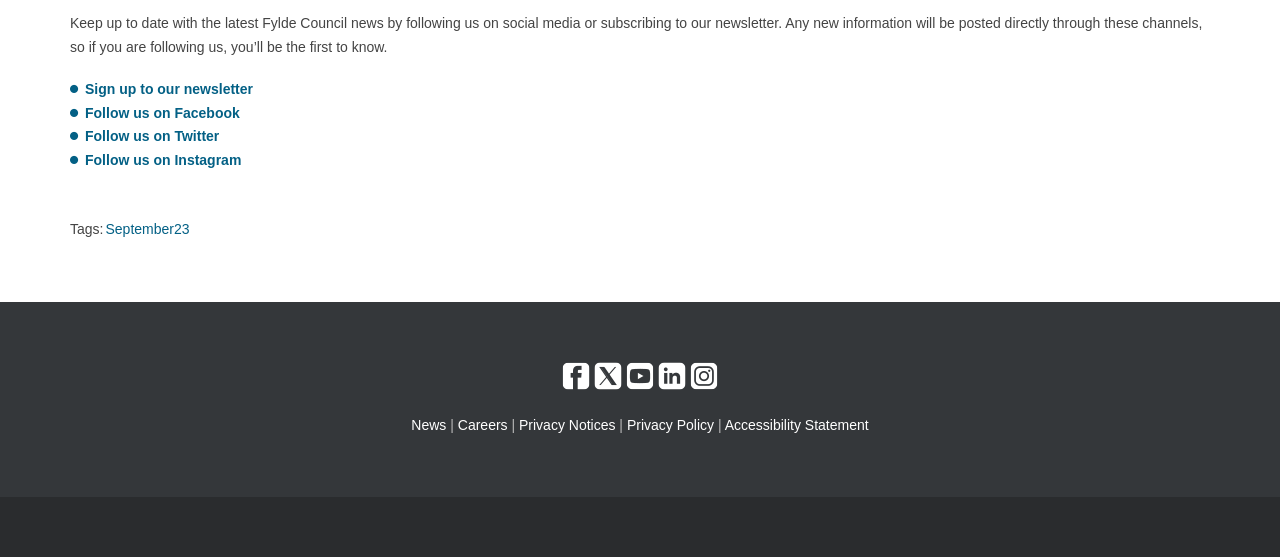Given the description of a UI element: "Follow us on Twitter", identify the bounding box coordinates of the matching element in the webpage screenshot.

[0.066, 0.23, 0.171, 0.259]